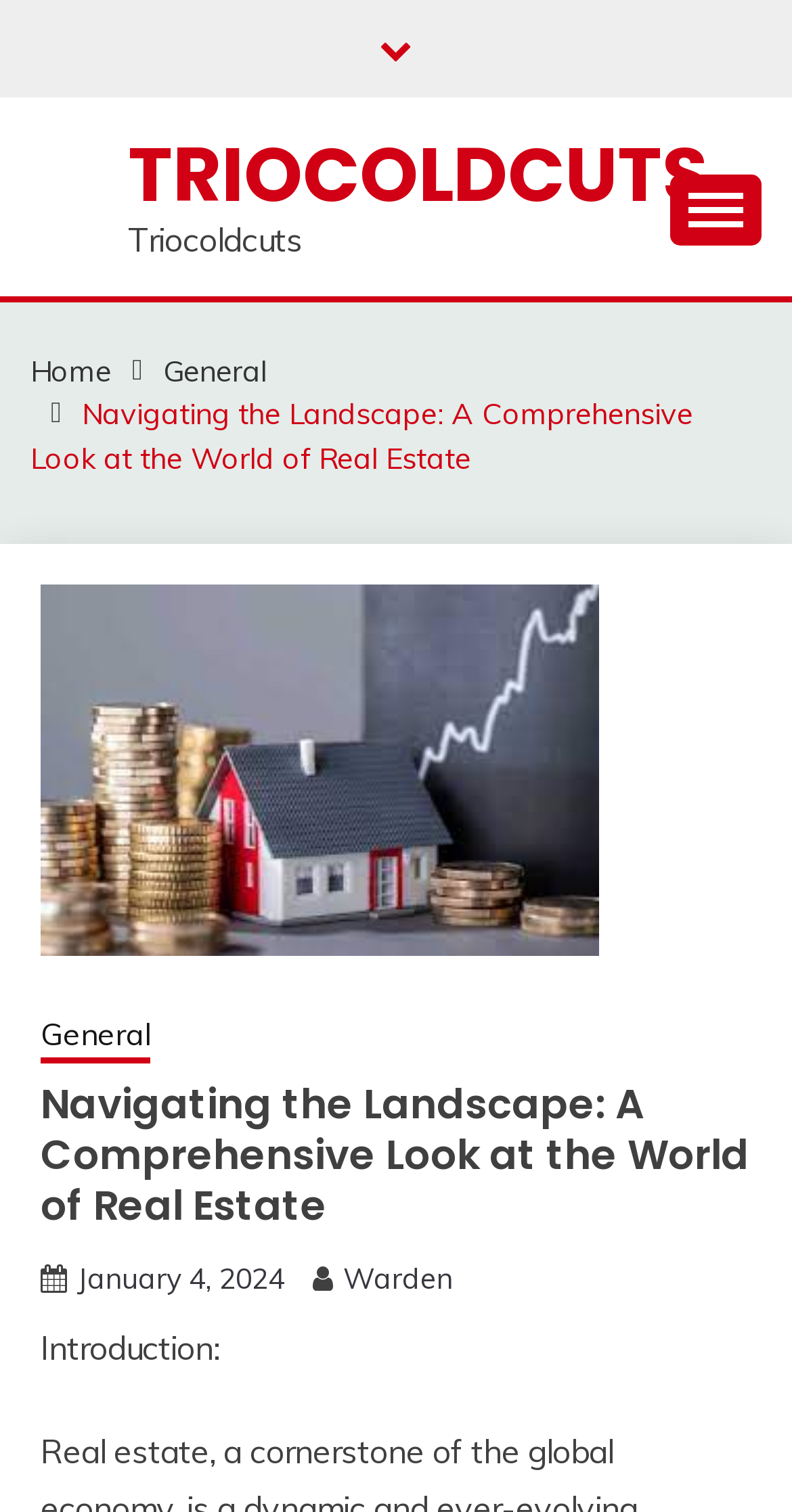Who is the author of the article?
Based on the screenshot, respond with a single word or phrase.

Warden